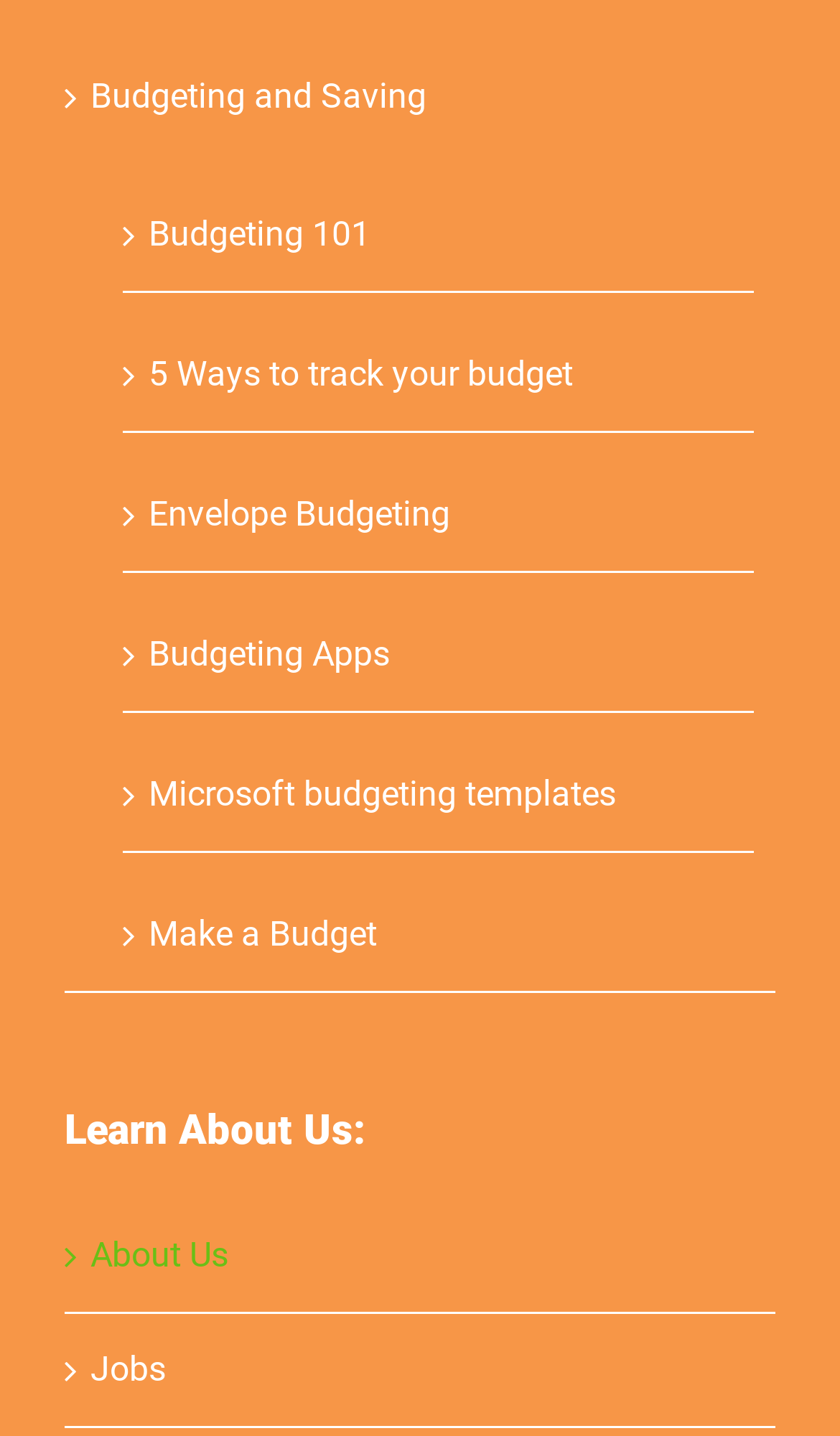What is the first budgeting topic?
Using the image, respond with a single word or phrase.

Budgeting and Saving